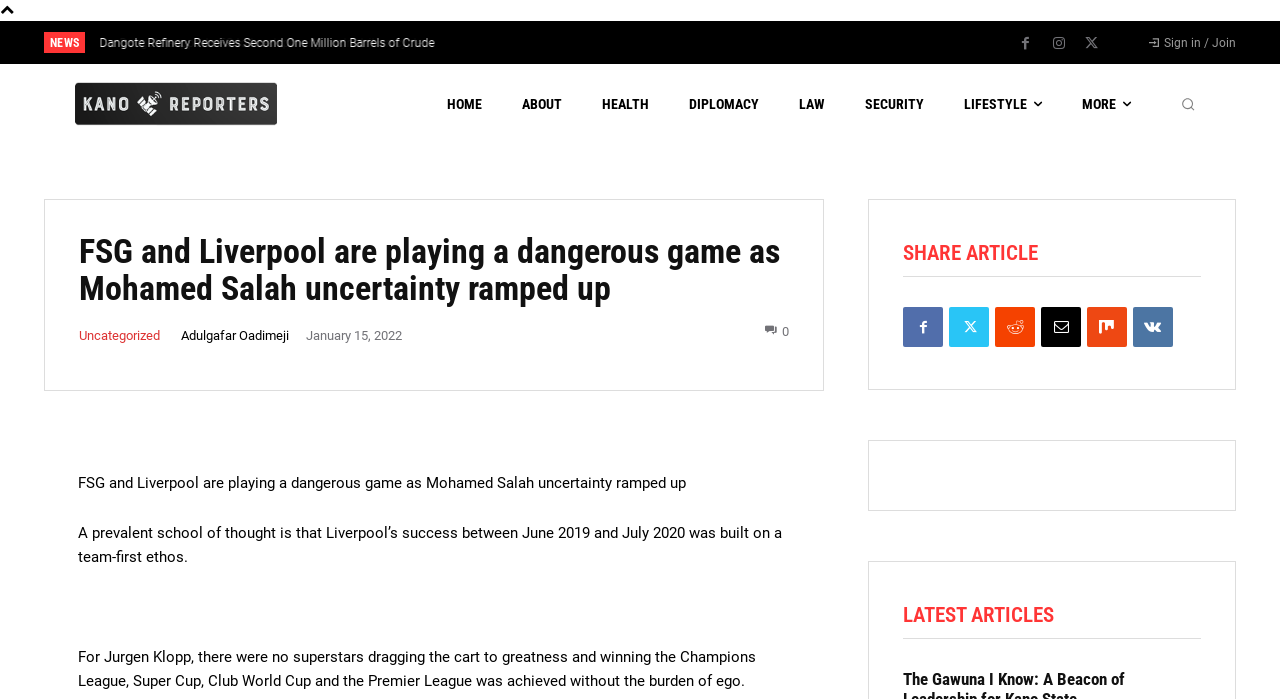Give the bounding box coordinates for the element described as: "Lifestyle".

[0.753, 0.092, 0.814, 0.206]